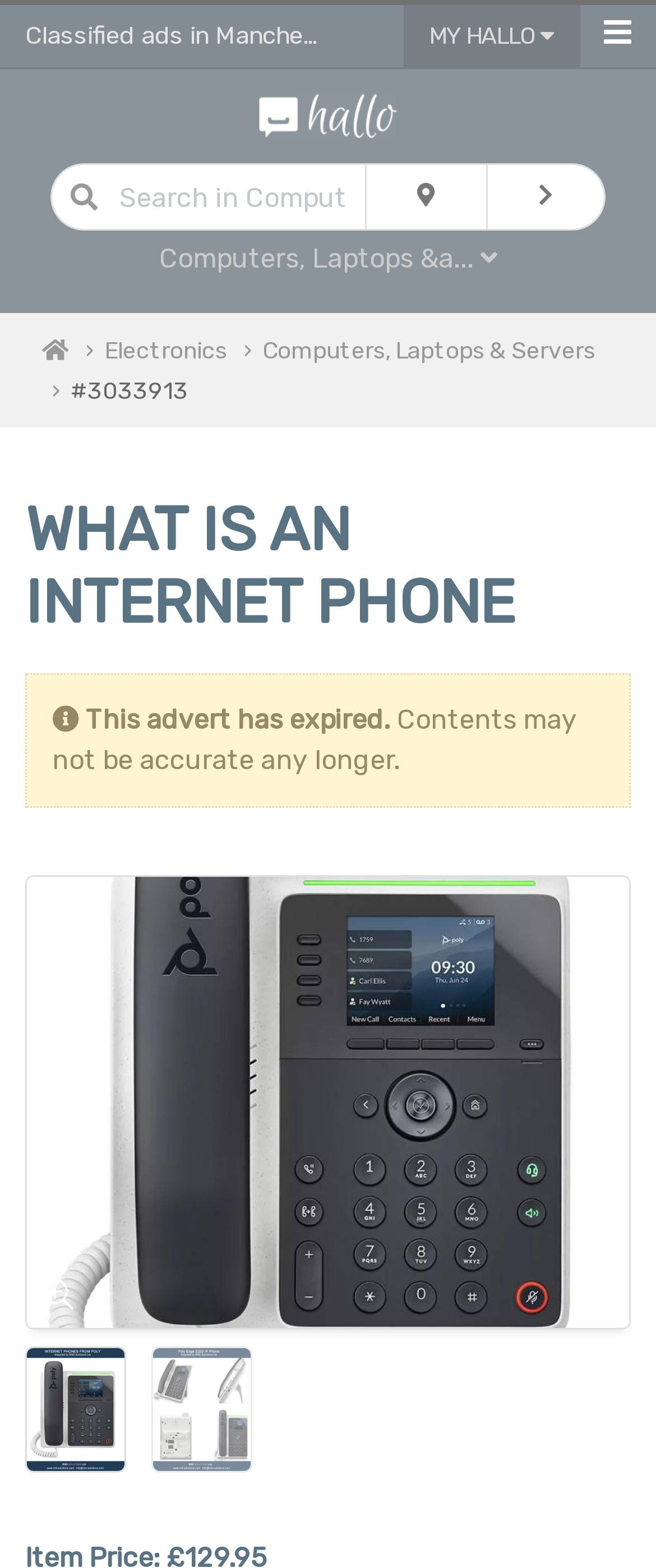Determine the coordinates of the bounding box that should be clicked to complete the instruction: "Browse Electronics". The coordinates should be represented by four float numbers between 0 and 1: [left, top, right, bottom].

[0.159, 0.215, 0.346, 0.233]